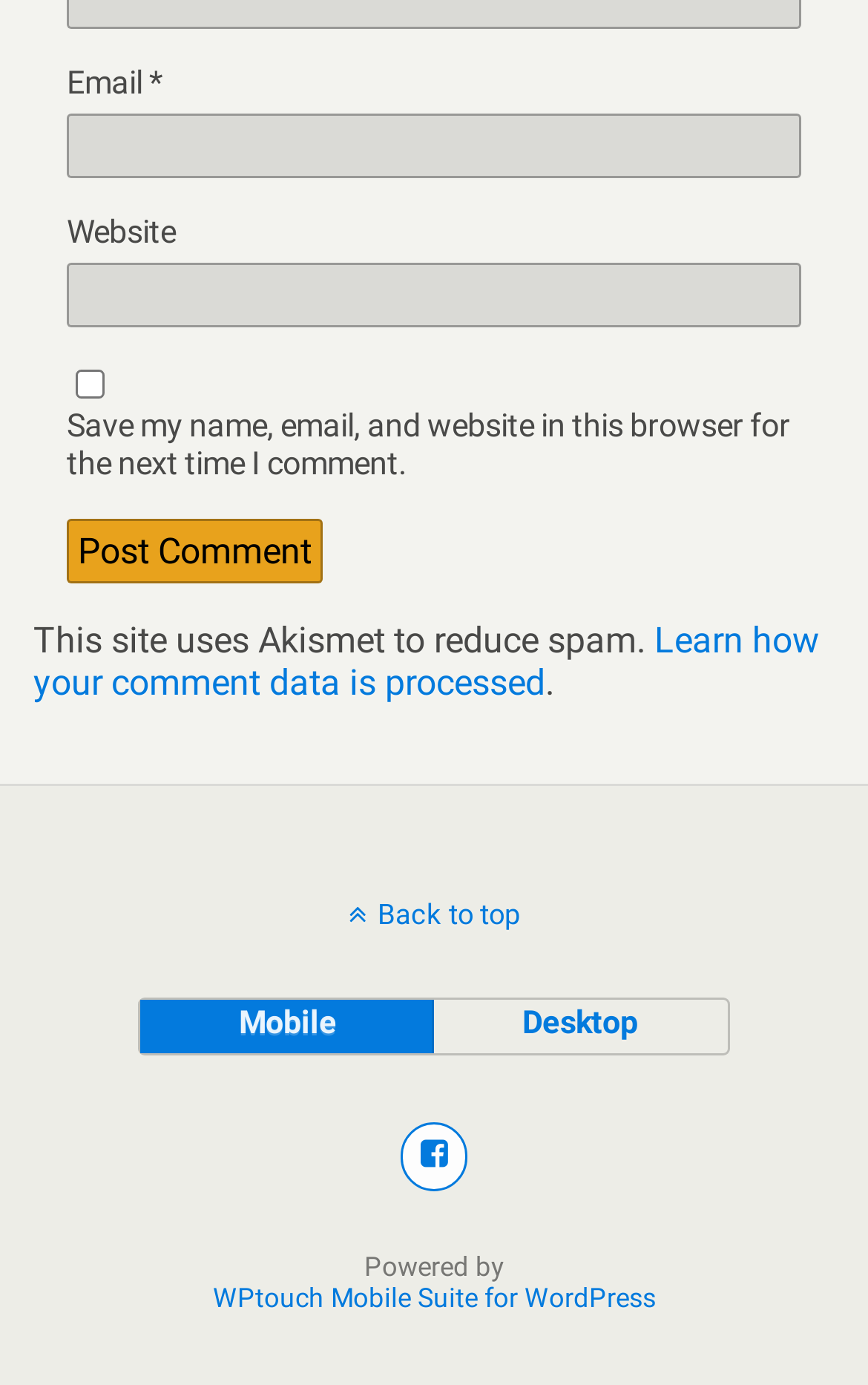Give a concise answer using one word or a phrase to the following question:
How many text input fields are there on the page?

2